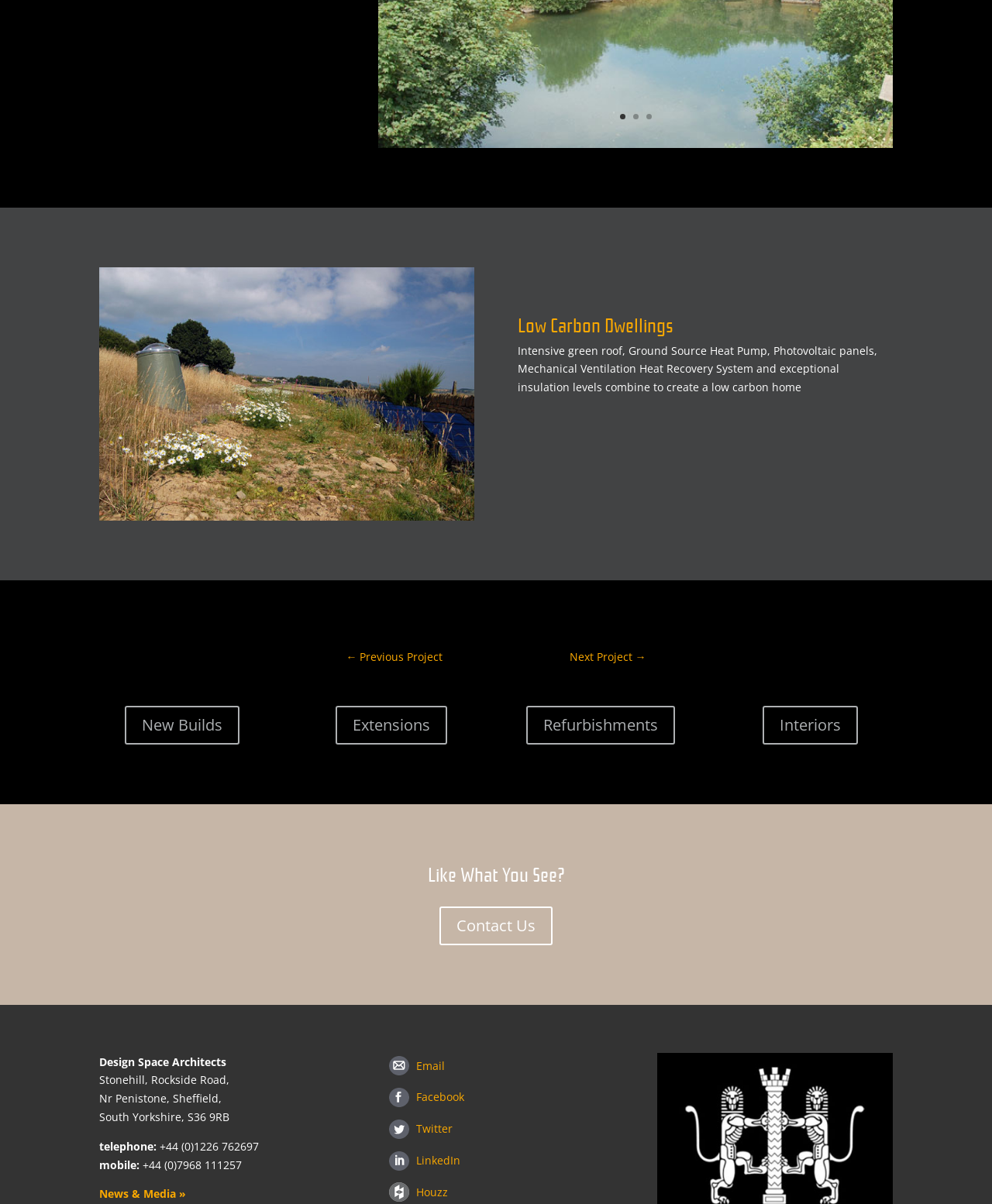Locate the bounding box of the UI element described by: "title="Planning drawings for The Quarry"" in the given webpage screenshot.

[0.381, 0.113, 0.9, 0.126]